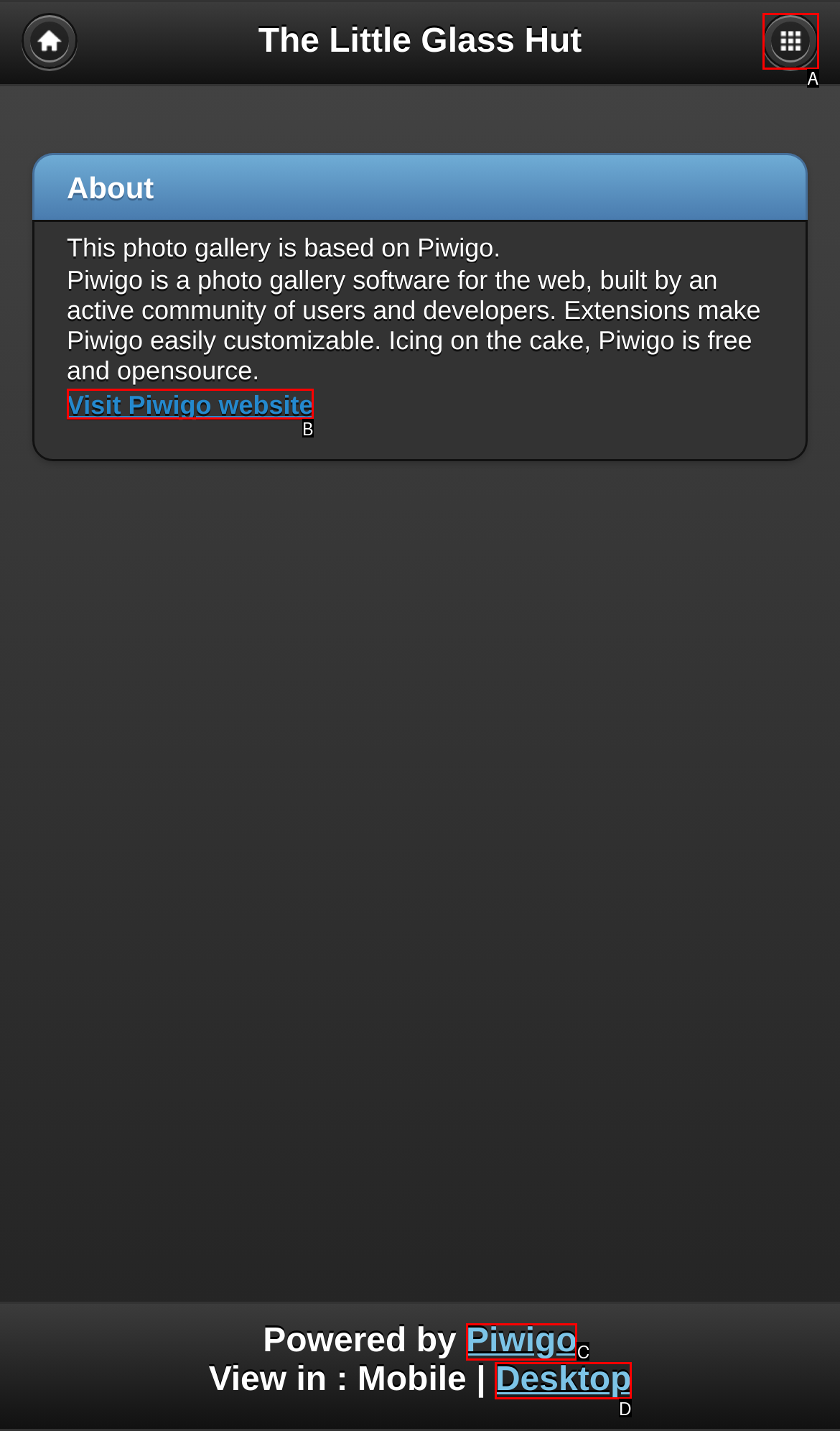From the given choices, determine which HTML element aligns with the description: Piwigo Respond with the letter of the appropriate option.

C